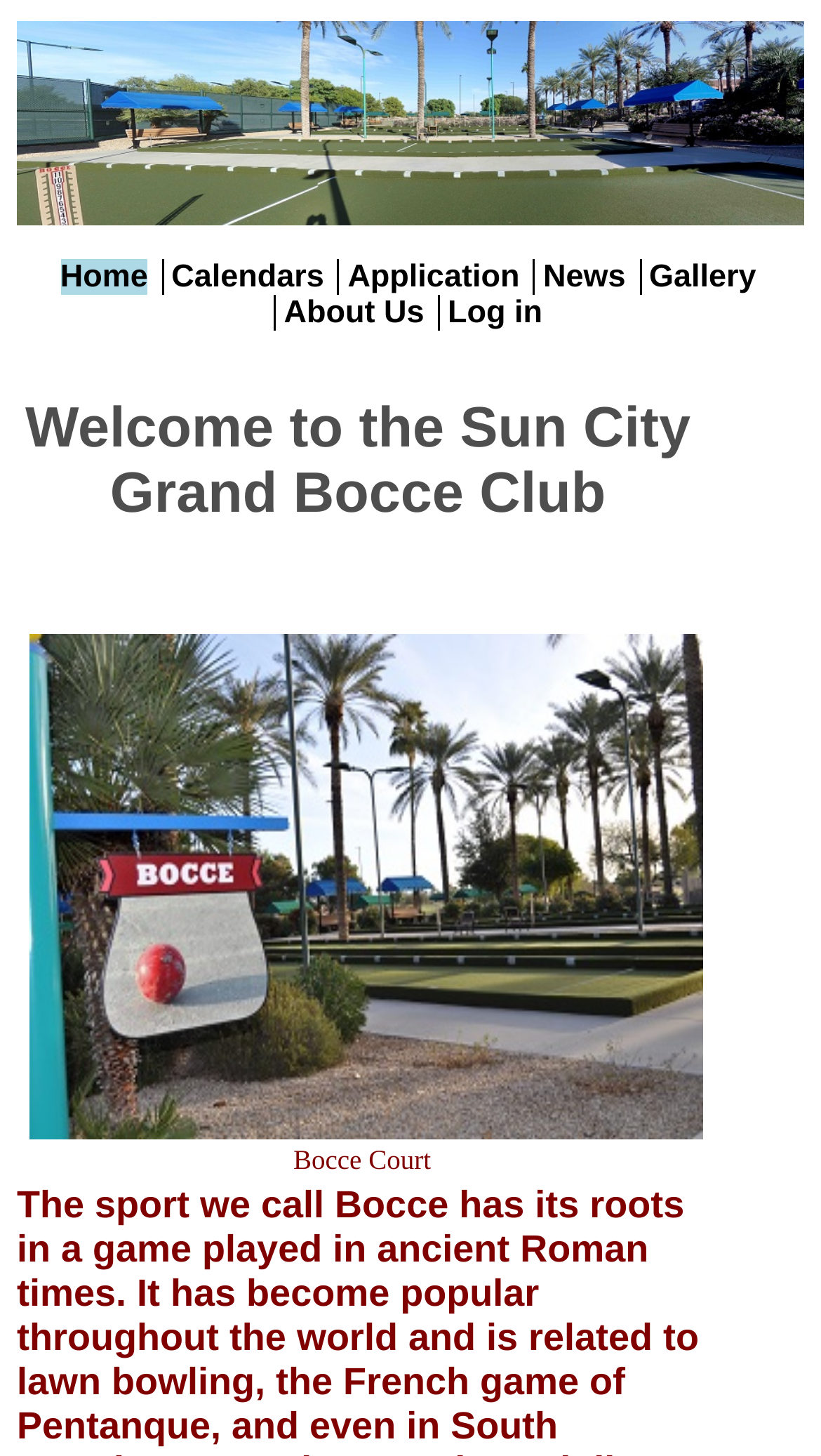How many links are in the top navigation bar?
Can you provide a detailed and comprehensive answer to the question?

I counted the number of links in the top navigation bar, which are 'Home', 'Calendars', 'Application', 'News', 'Gallery', and 'About Us', and found that there are 6 links in total.